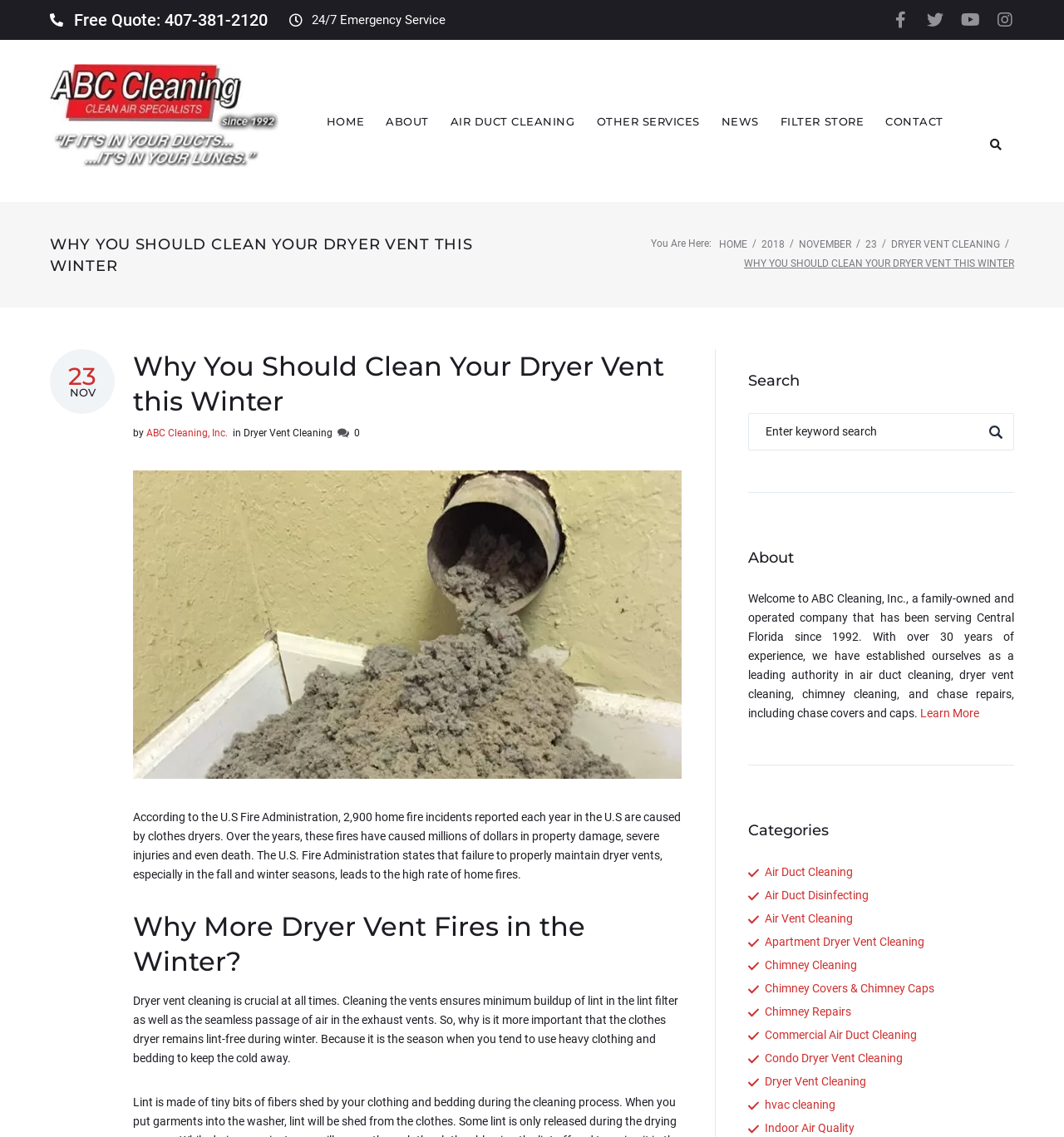Please identify the bounding box coordinates of the element's region that should be clicked to execute the following instruction: "Learn more about ABC Cleaning, Inc.". The bounding box coordinates must be four float numbers between 0 and 1, i.e., [left, top, right, bottom].

[0.865, 0.622, 0.92, 0.633]